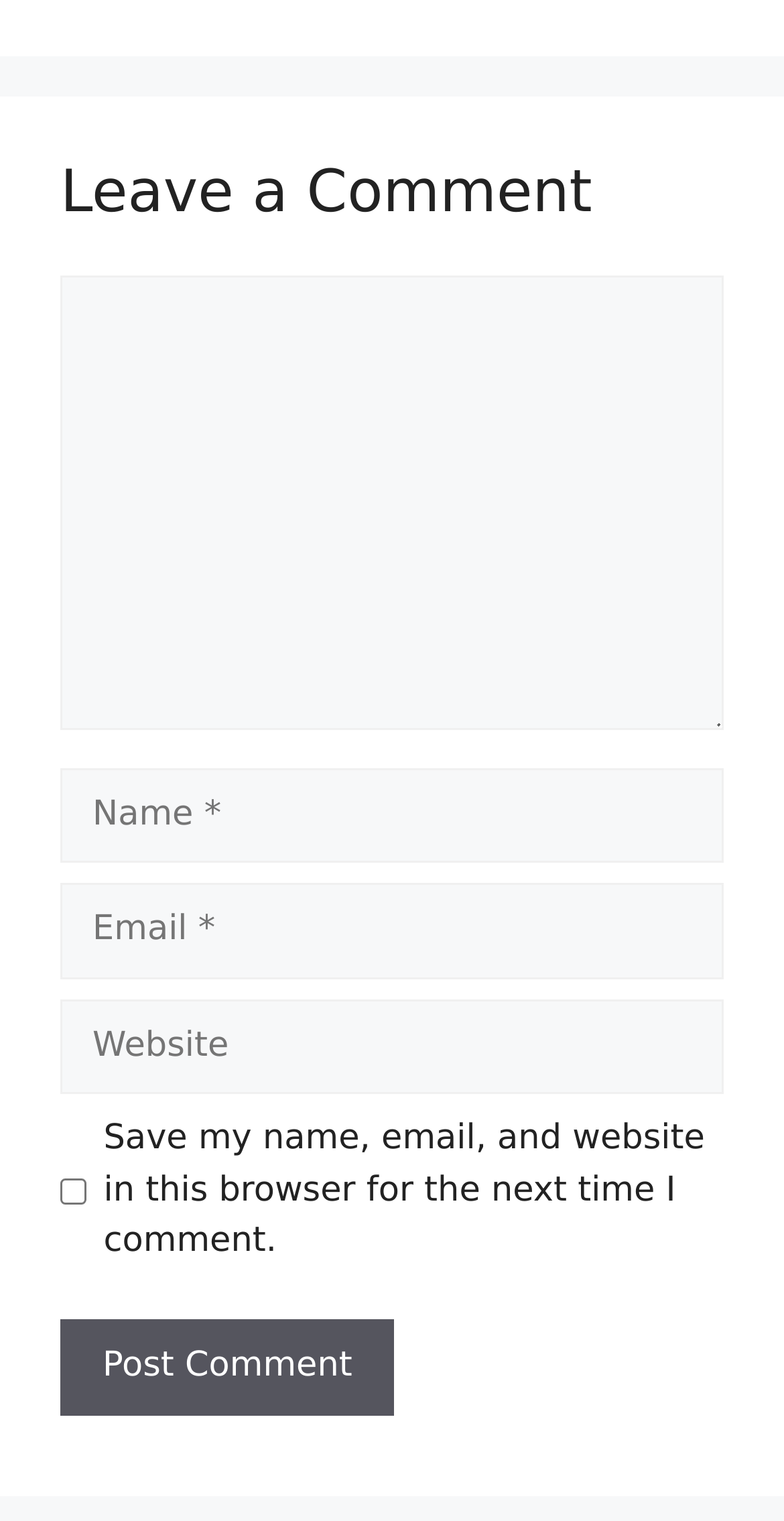Provide your answer to the question using just one word or phrase: What is the function of the checkbox?

To save comment information